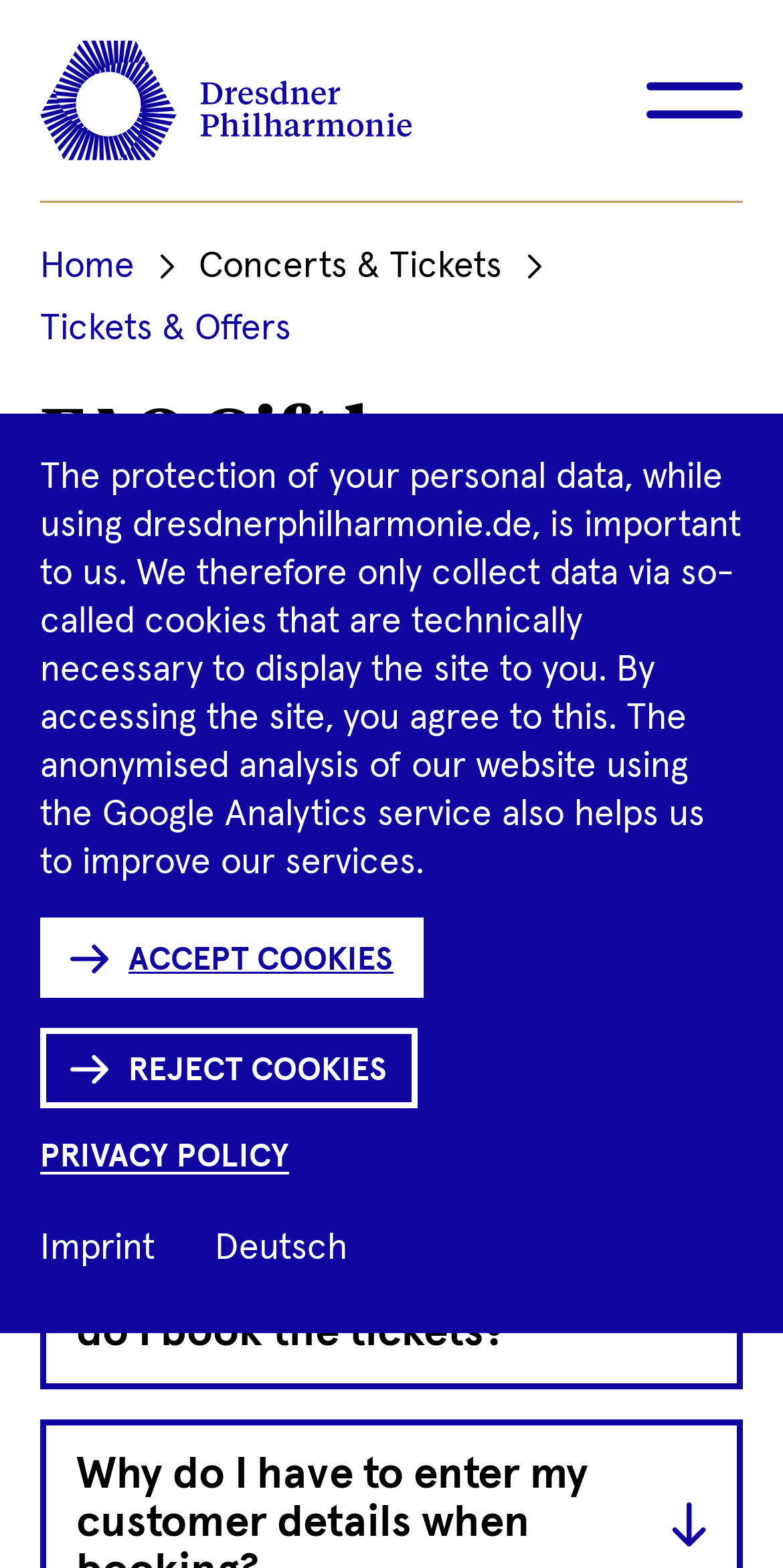What is the purpose of the gift box?
Answer the question based on the image using a single word or a brief phrase.

Not specified